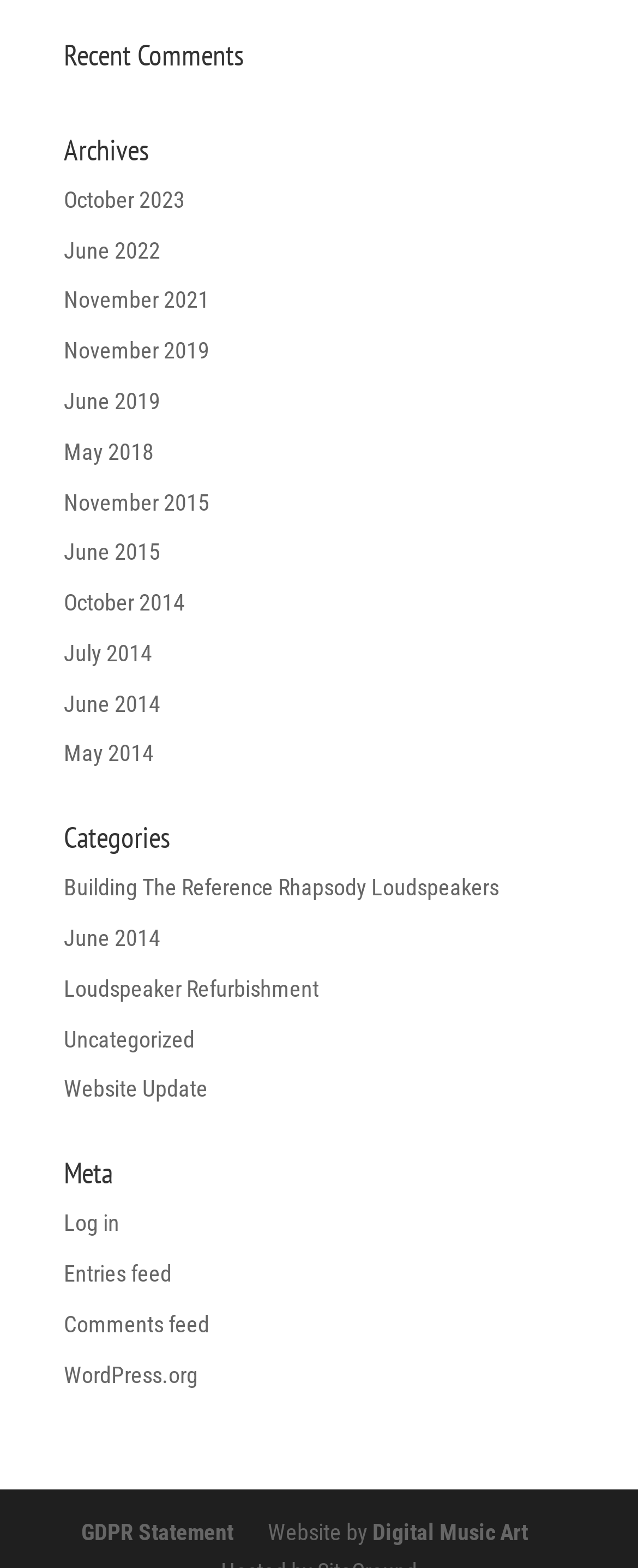Find the bounding box coordinates of the clickable area required to complete the following action: "Read GDPR statement".

[0.127, 0.969, 0.365, 0.986]